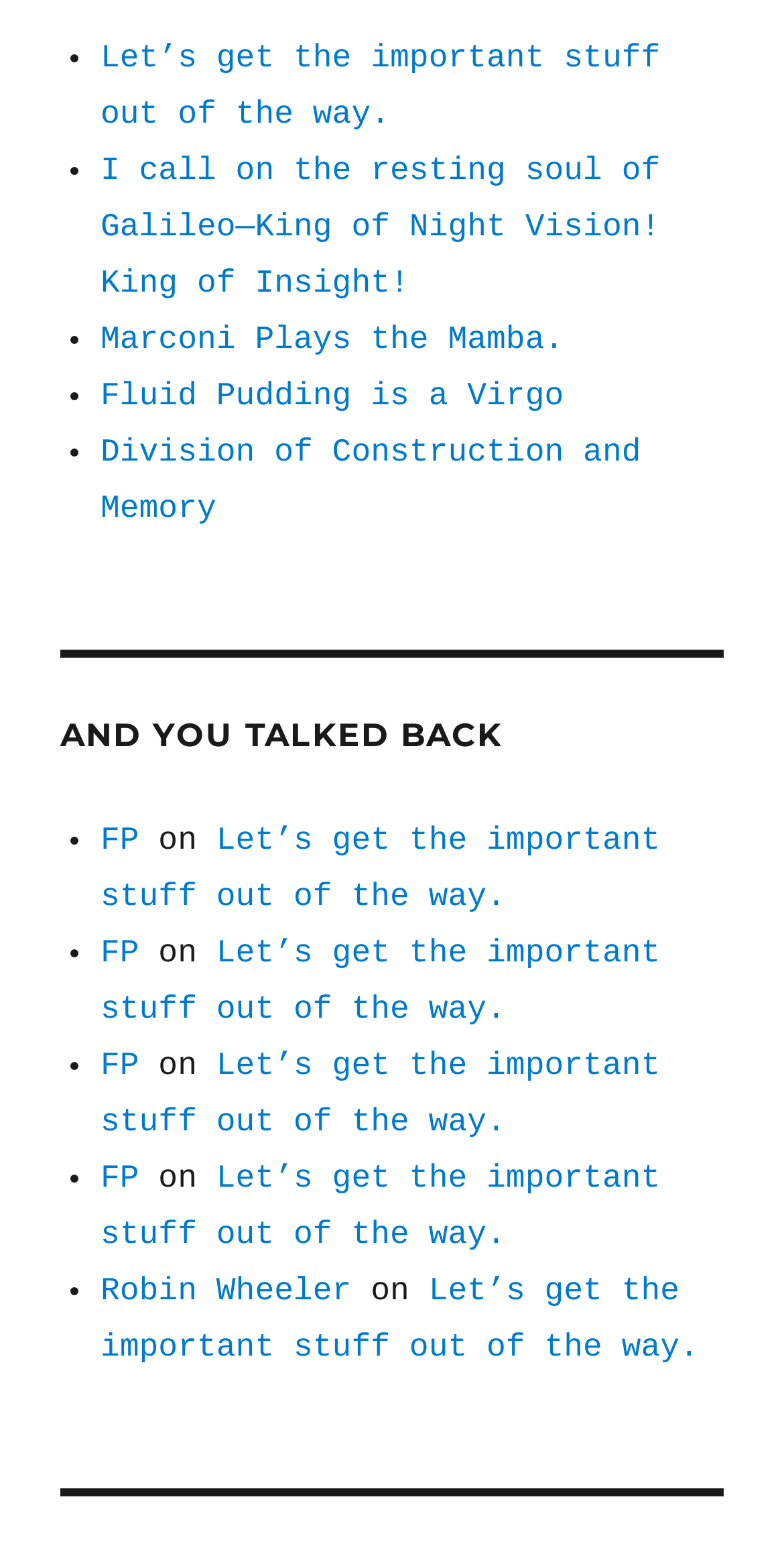Identify the bounding box for the described UI element: "FP".

[0.128, 0.742, 0.178, 0.766]